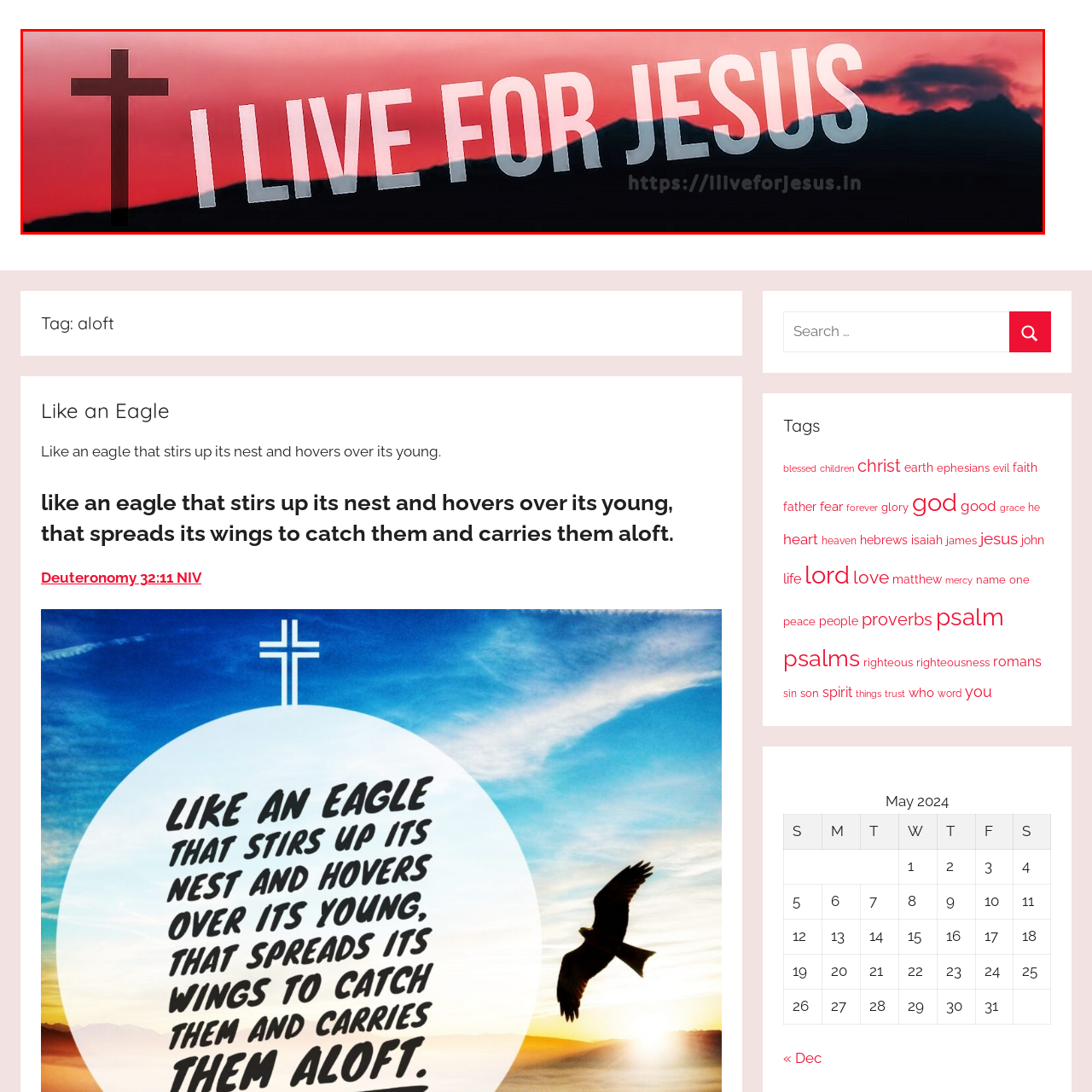Look at the image segment within the red box, What is the purpose of the website link? Give a brief response in one word or phrase.

To explore further